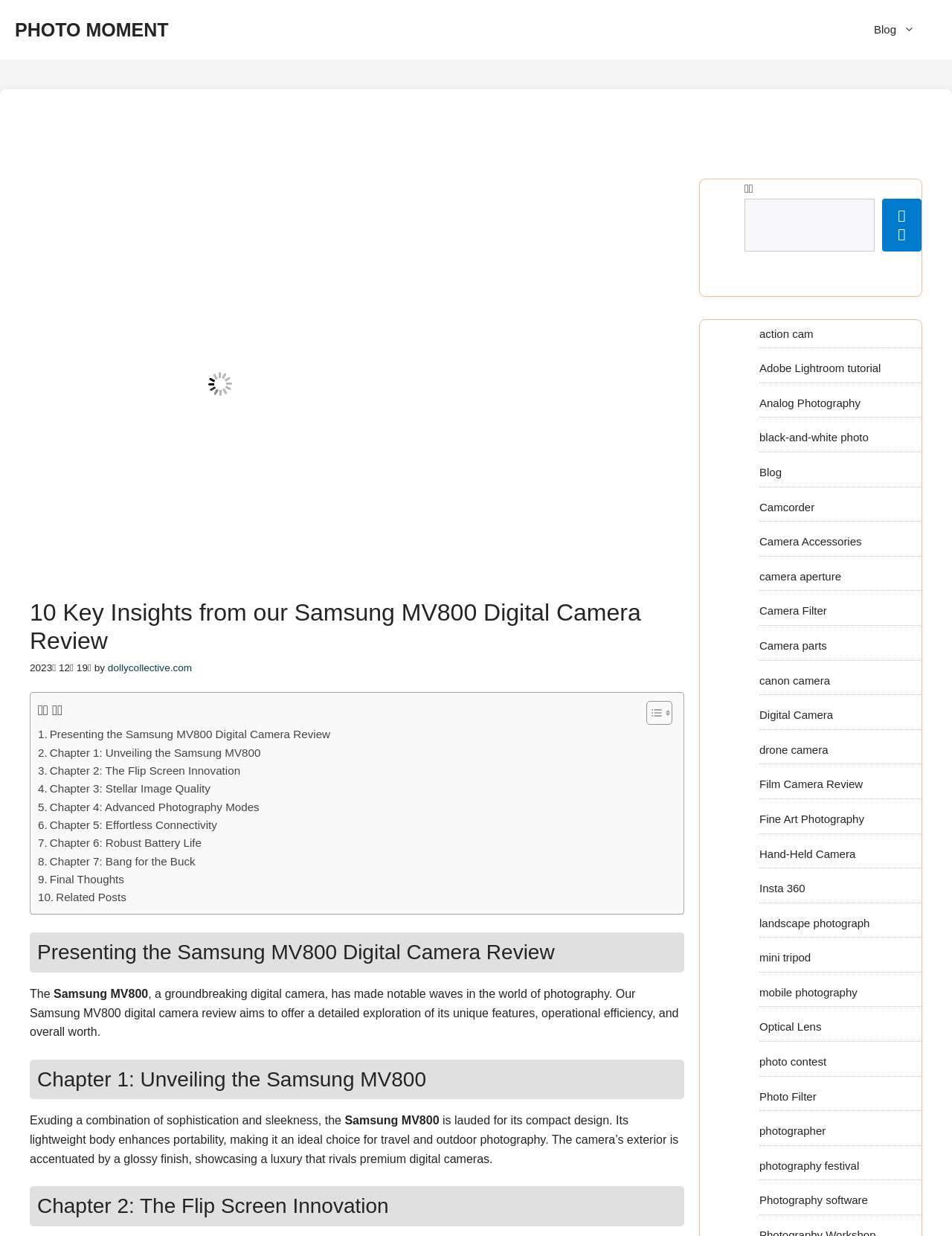Locate the bounding box coordinates of the UI element described by: "parent_node: 검색 name="s"". The bounding box coordinates should consist of four float numbers between 0 and 1, i.e., [left, top, right, bottom].

[0.782, 0.161, 0.919, 0.203]